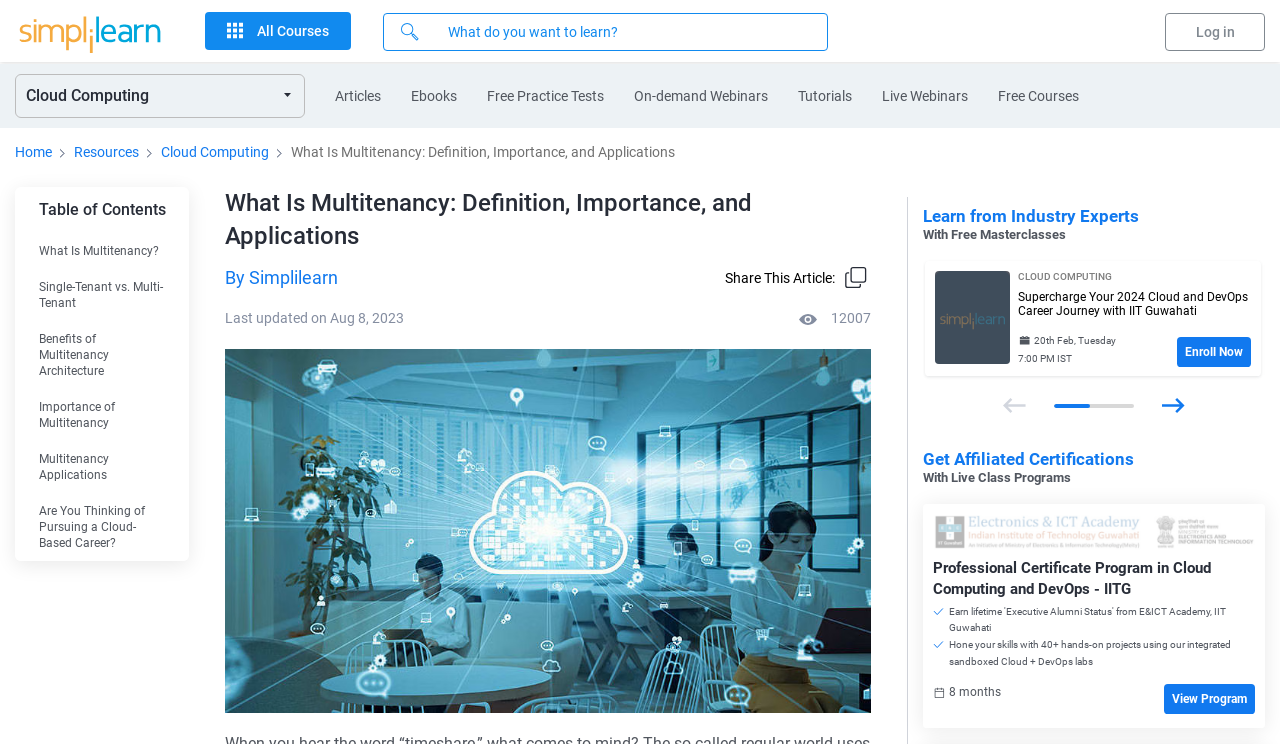Please answer the following question using a single word or phrase: 
What is the purpose of the search box?

To search